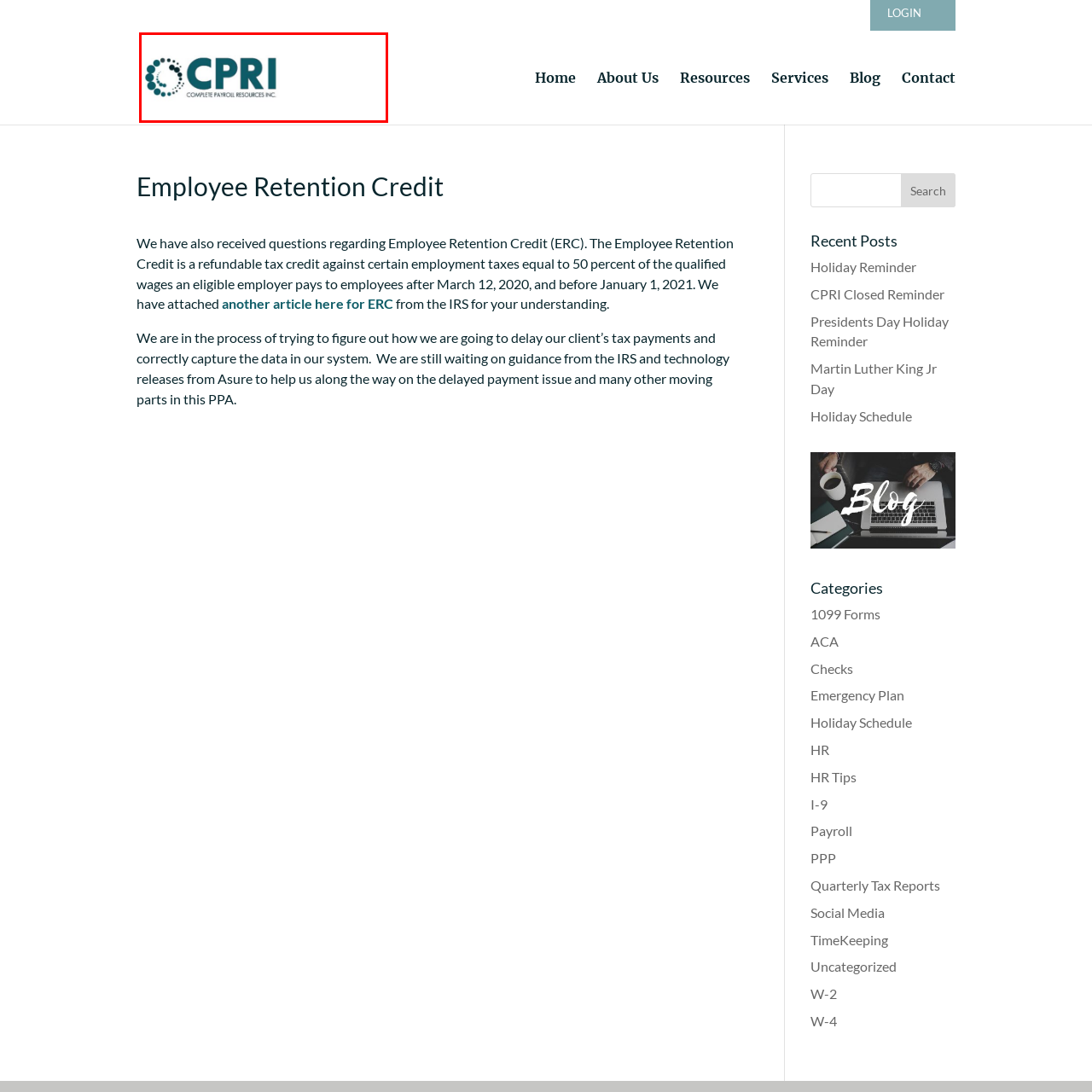Provide an elaborate description of the visual elements present in the image enclosed by the red boundary.

The image displays the logo of Complete Payroll Resources Inc. (CPRI), prominently featuring the acronym "CPRI" in a bold, modern font. The logo is accompanied by a circular design incorporating dots, suggesting a sense of connection and completeness, which aligns with the company's focus on providing comprehensive payroll solutions. Below the acronym, the full name "Complete Payroll Resources Inc." is elegantly displayed, reinforcing their commitment to offering thorough payroll and HR services. This branding effectively conveys professionalism and reliability, key attributes for clients seeking payroll management support.